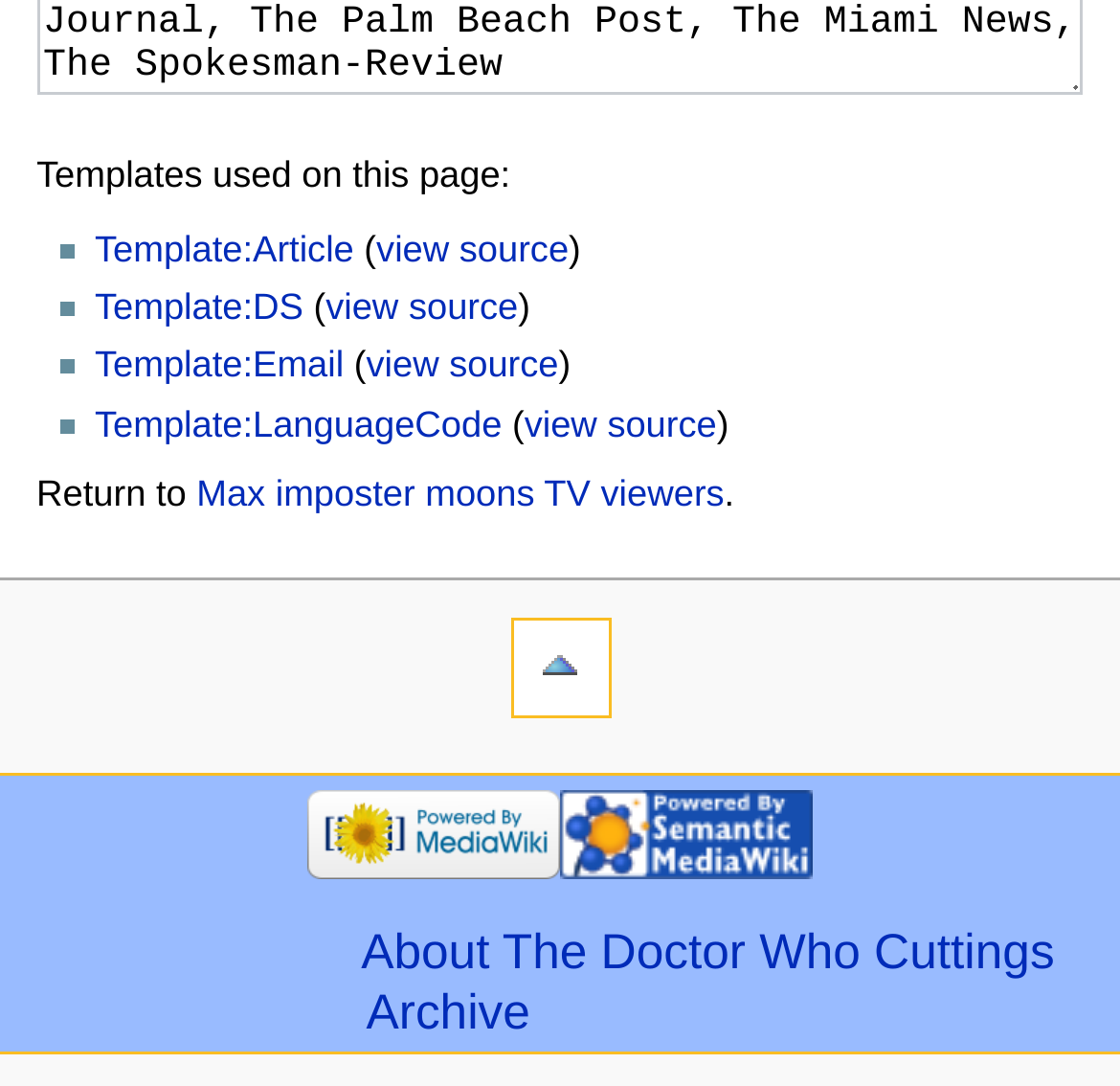Answer the question using only a single word or phrase: 
How many templates are used on this page?

4